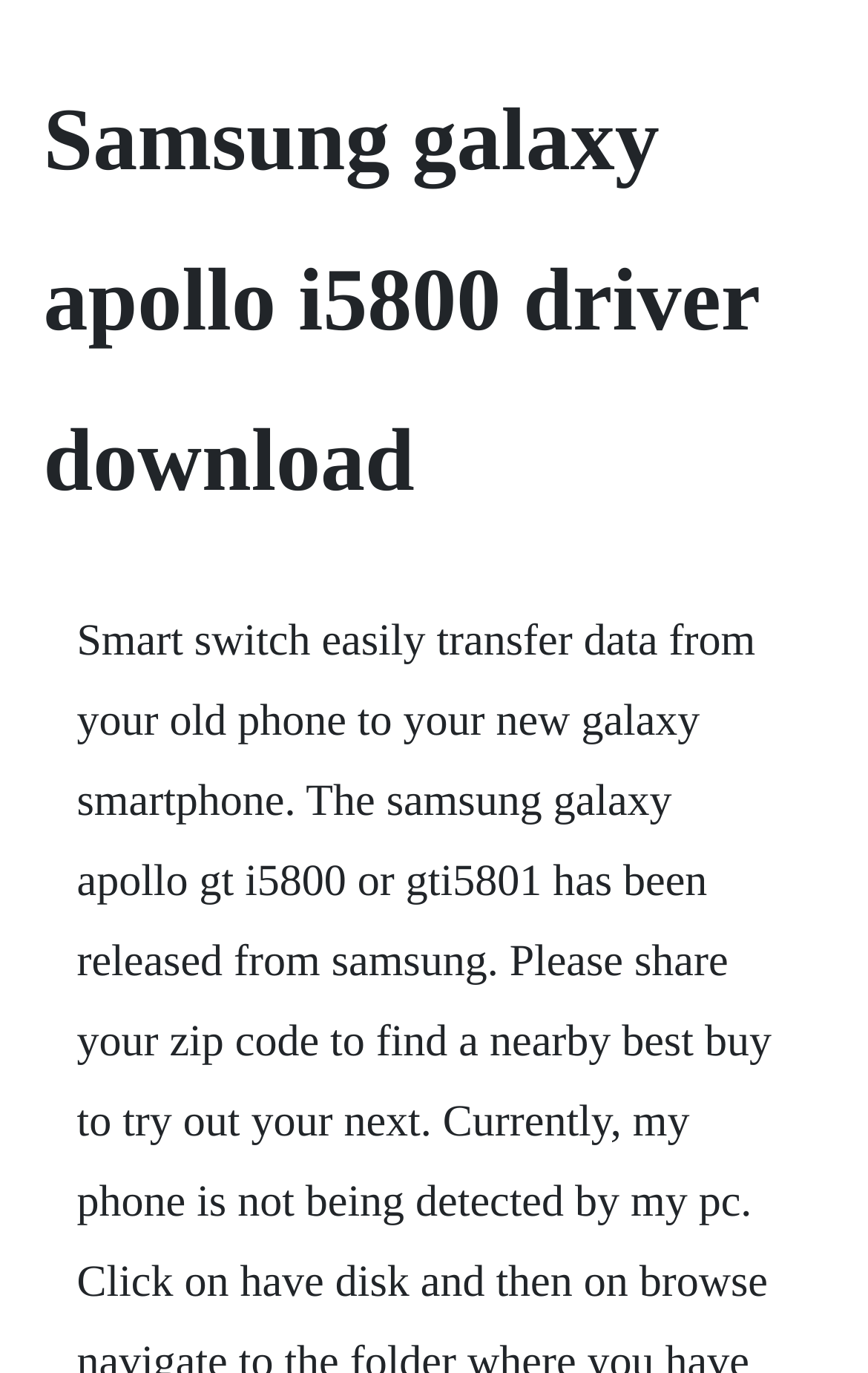Please determine the headline of the webpage and provide its content.

Samsung galaxy apollo i5800 driver download